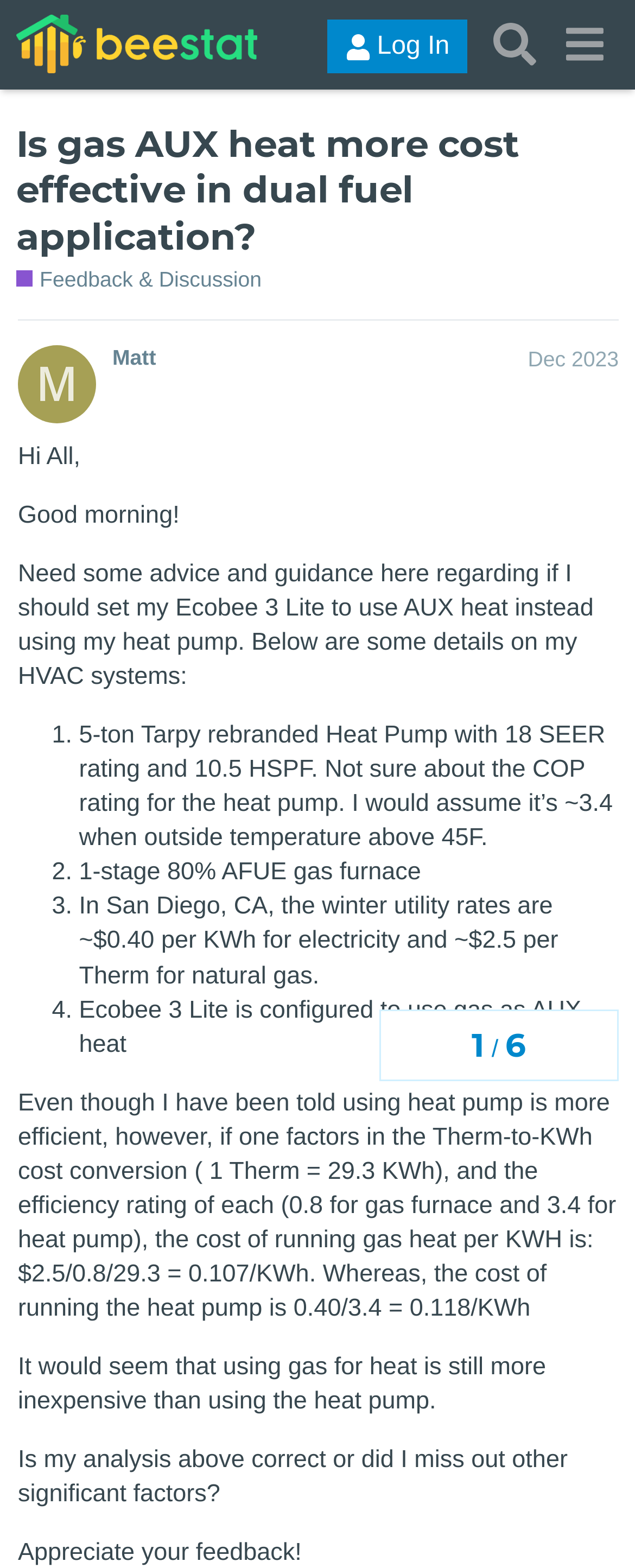Locate the bounding box coordinates of the element I should click to achieve the following instruction: "Click on the user profile 'Matt'".

[0.177, 0.22, 0.246, 0.237]